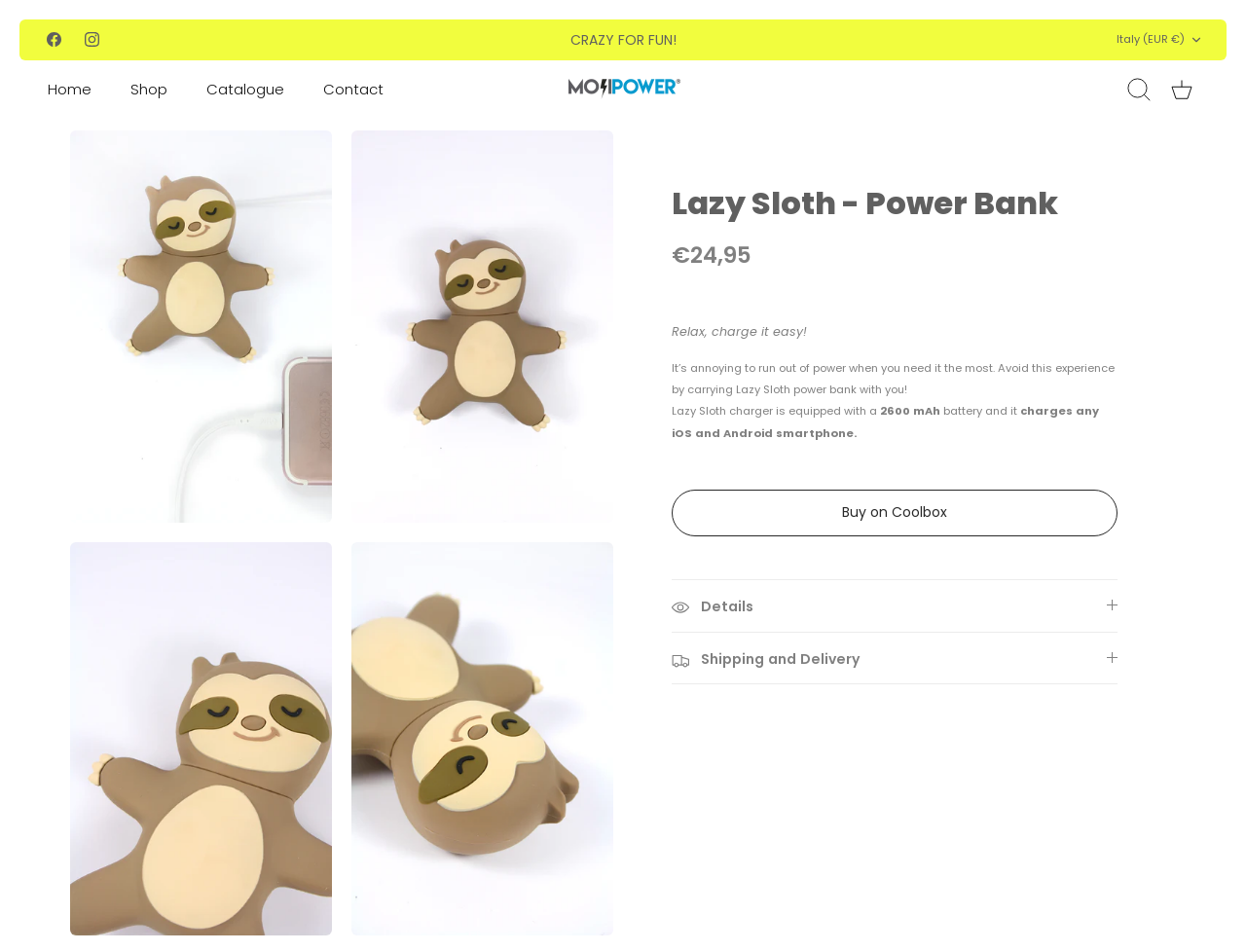Extract the main title from the webpage.

Lazy Sloth - Power Bank